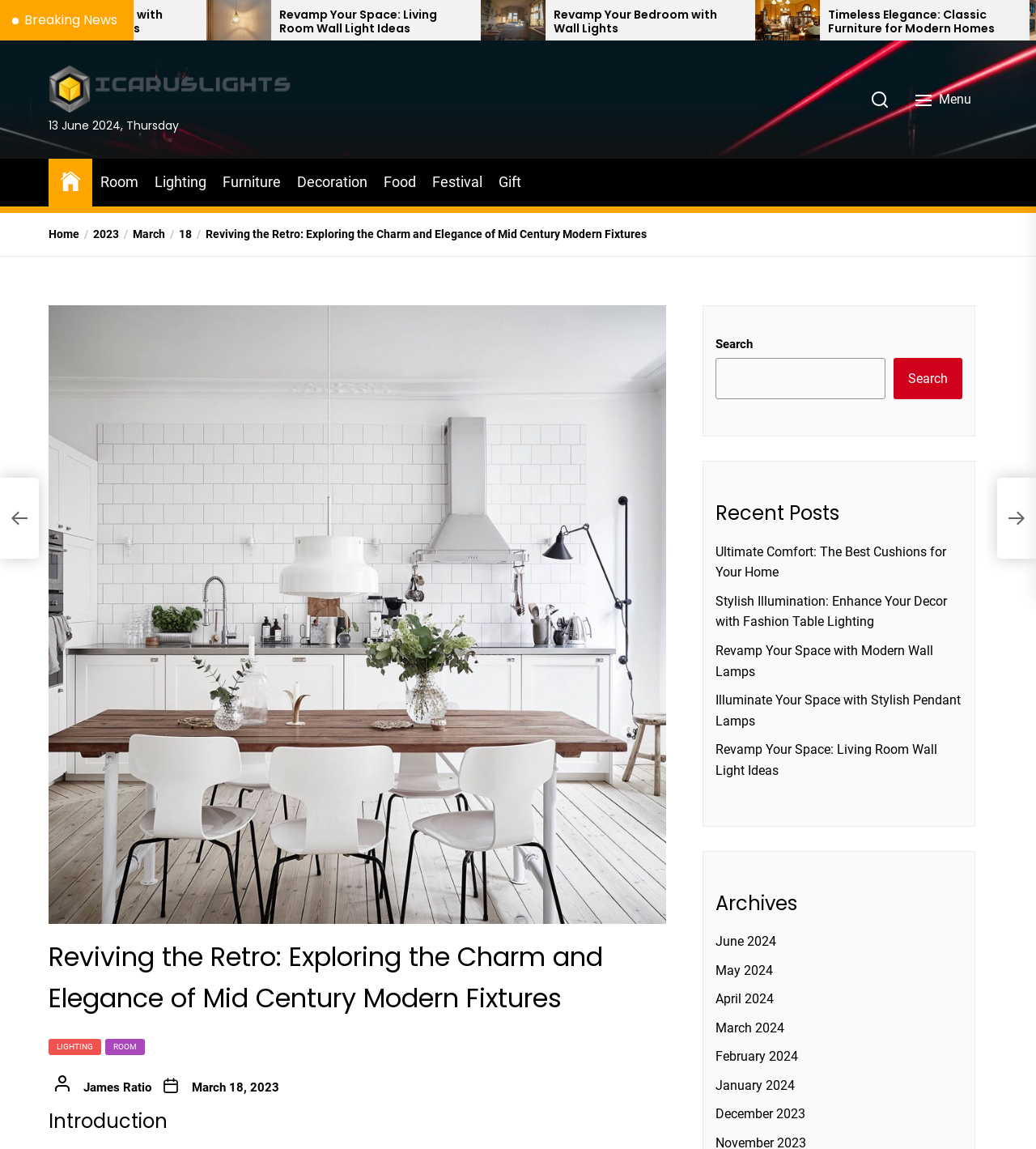Extract the bounding box for the UI element that matches this description: "March 2024".

[0.691, 0.888, 0.757, 0.901]